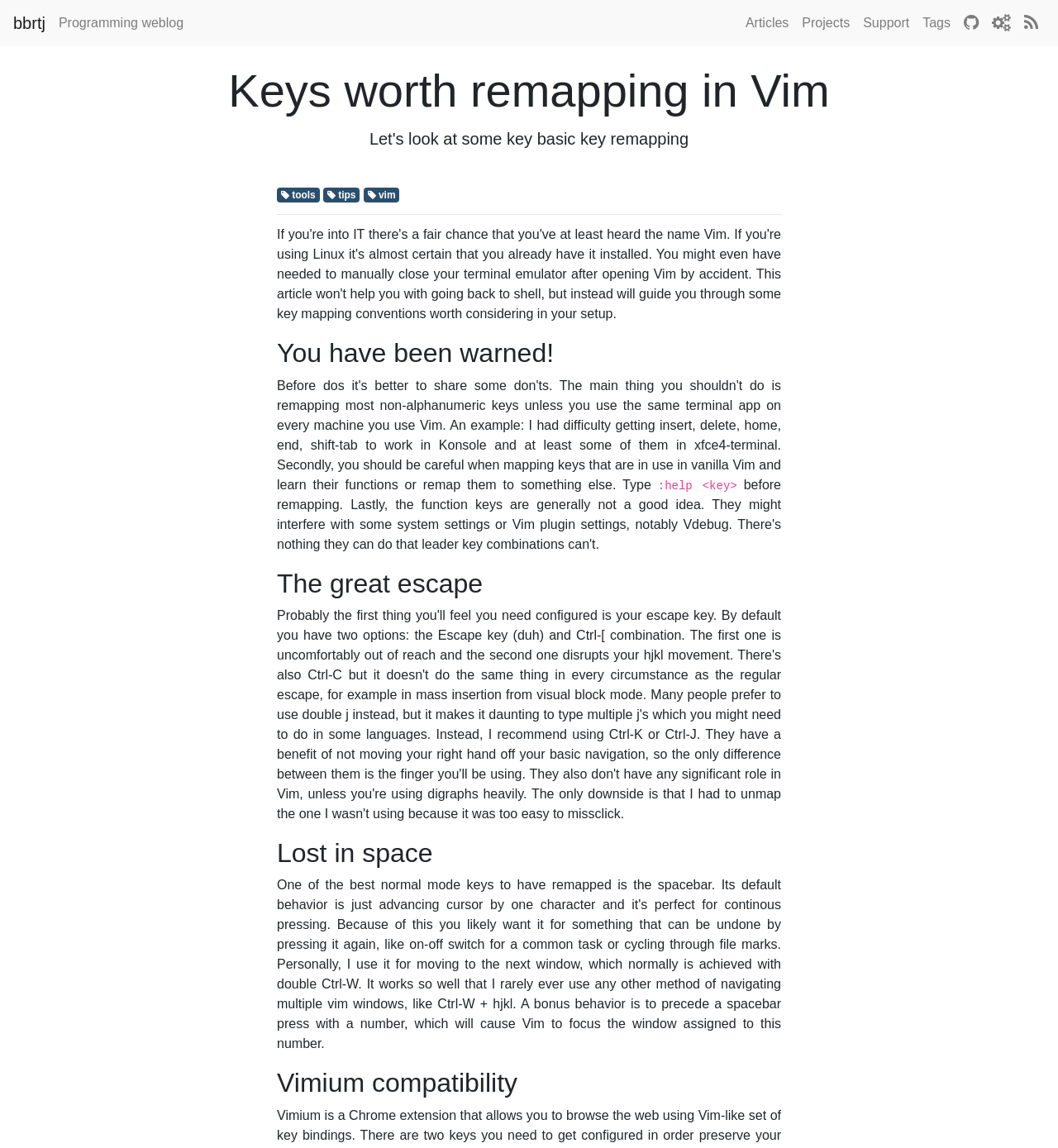Identify the bounding box coordinates of the region that needs to be clicked to carry out this instruction: "Click on the 'bbrtj' link". Provide these coordinates as four float numbers ranging from 0 to 1, i.e., [left, top, right, bottom].

[0.012, 0.006, 0.043, 0.035]